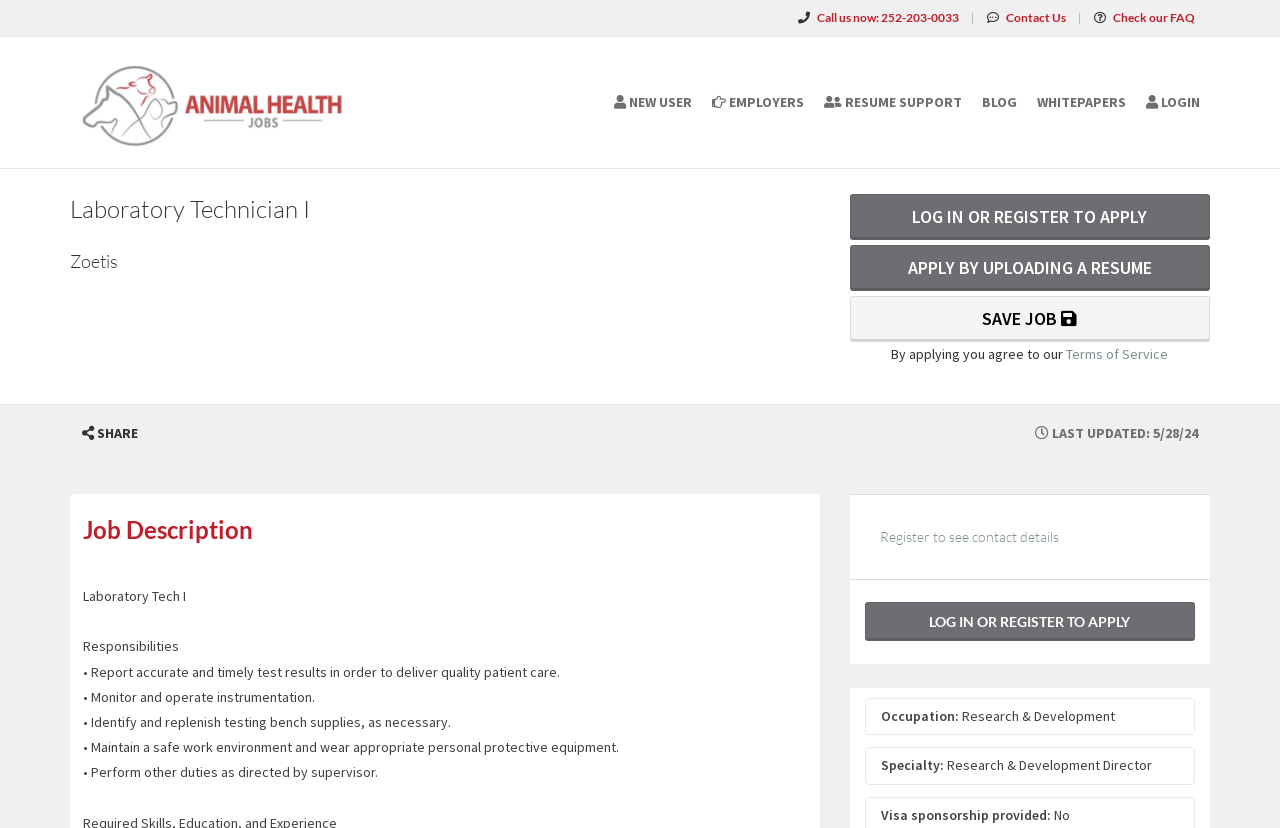What is the phone number to call?
By examining the image, provide a one-word or phrase answer.

252-203-0033